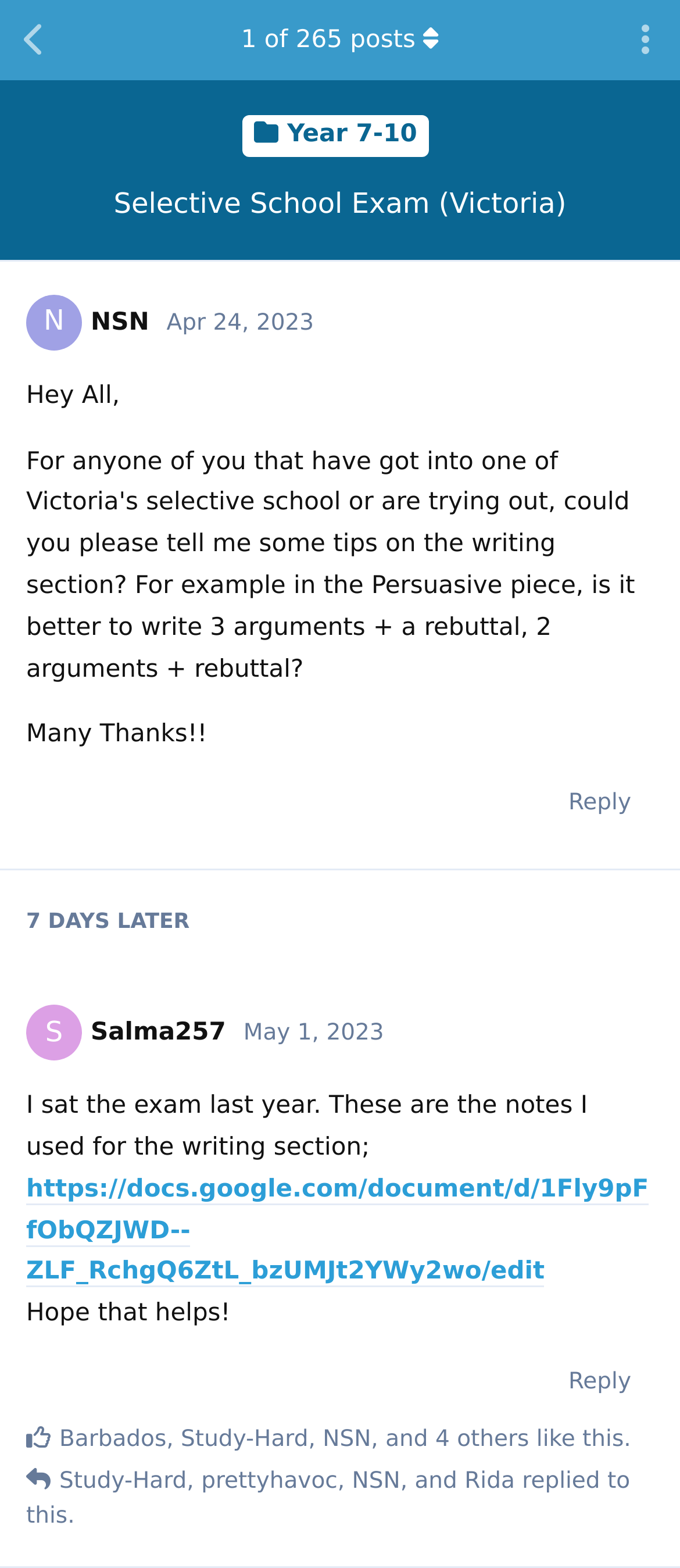Pinpoint the bounding box coordinates of the clickable area necessary to execute the following instruction: "View post details". The coordinates should be given as four float numbers between 0 and 1, namely [left, top, right, bottom].

[0.038, 0.196, 0.219, 0.214]